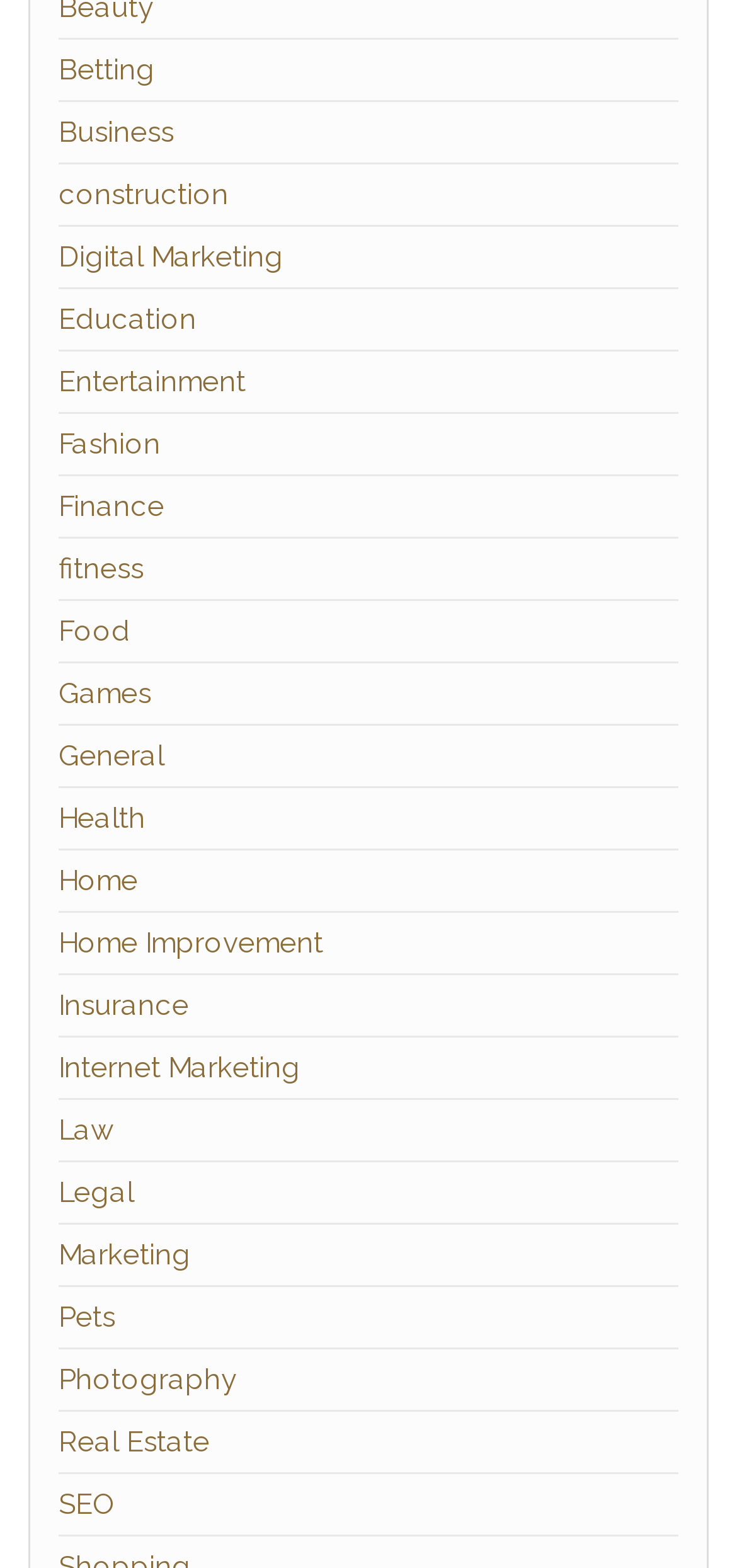Respond with a single word or phrase to the following question: Is 'Home Improvement' a subcategory of 'Home'?

No